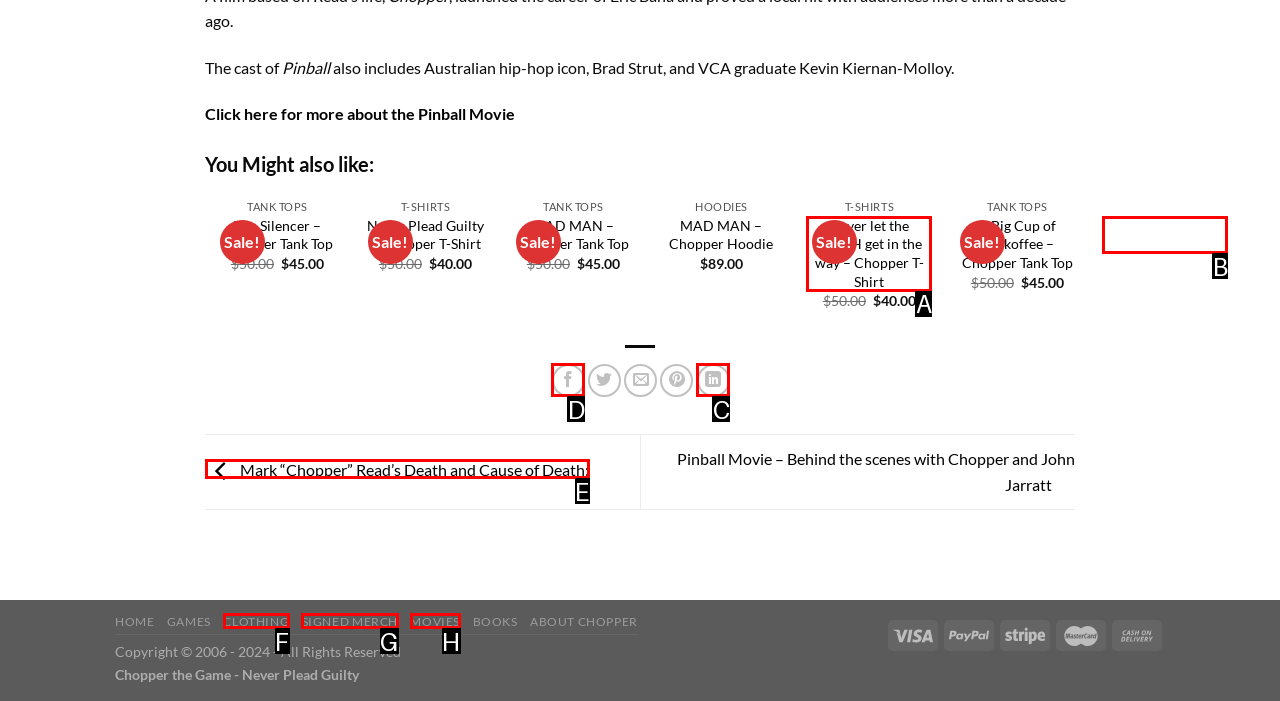Choose the correct UI element to click for this task: Share on Facebook Answer using the letter from the given choices.

D